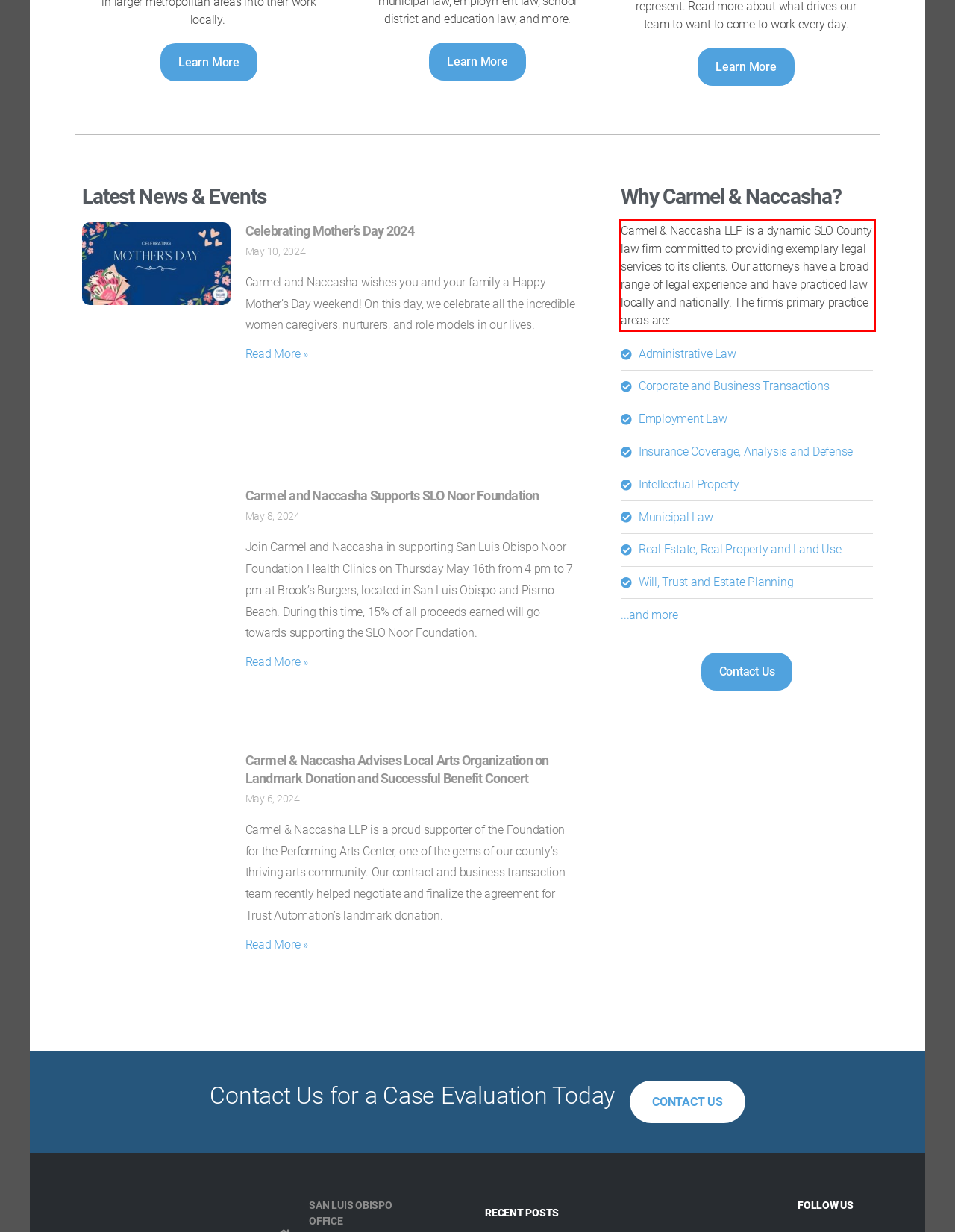Identify and transcribe the text content enclosed by the red bounding box in the given screenshot.

Carmel & Naccasha LLP is a dynamic SLO County law firm committed to providing exemplary legal services to its clients. Our attorneys have a broad range of legal experience and have practiced law locally and nationally. The firm’s primary practice areas are: